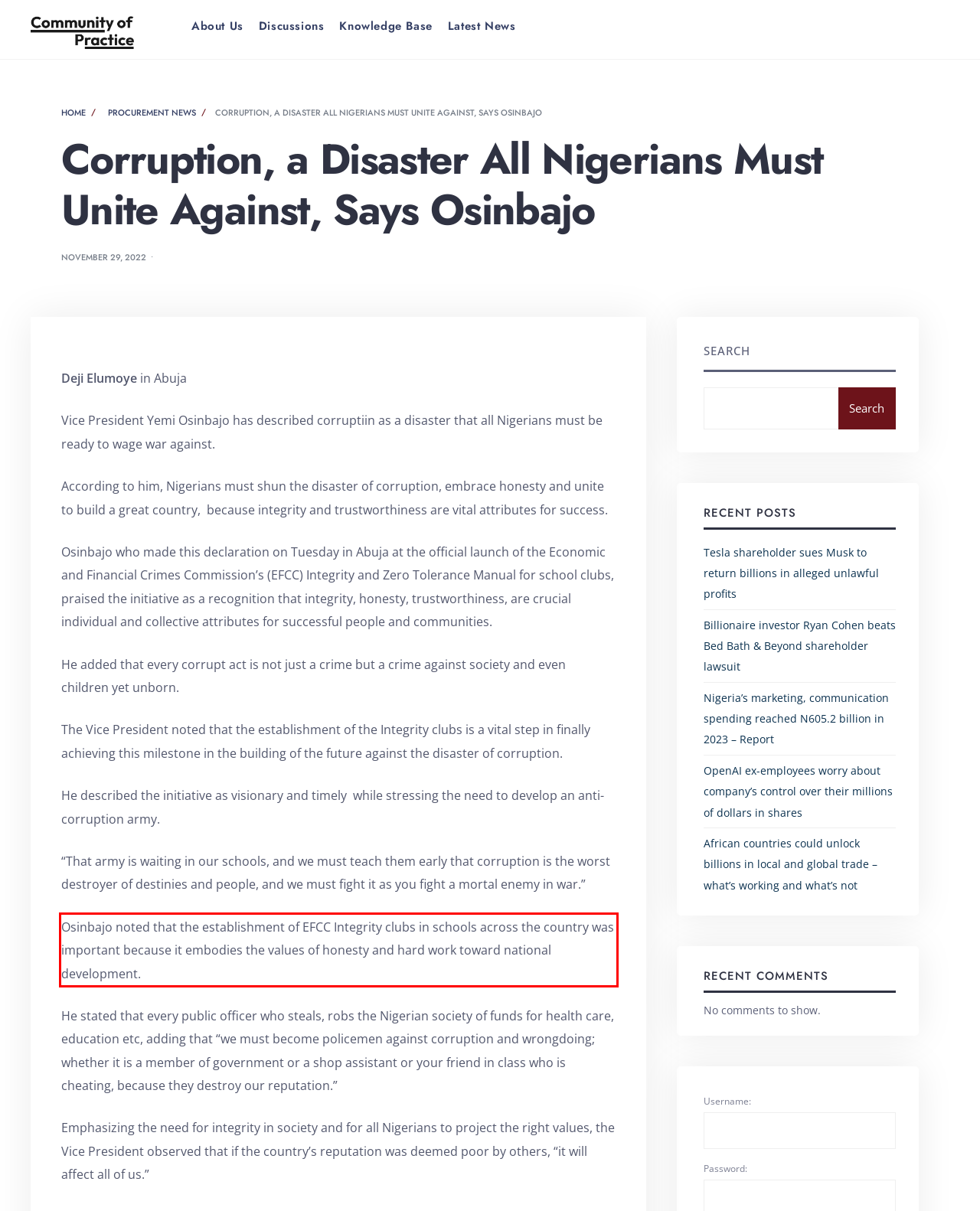You have a screenshot with a red rectangle around a UI element. Recognize and extract the text within this red bounding box using OCR.

Osinbajo noted that the establishment of EFCC Integrity clubs in schools across the country was important because it embodies the values of honesty and hard work toward national development.